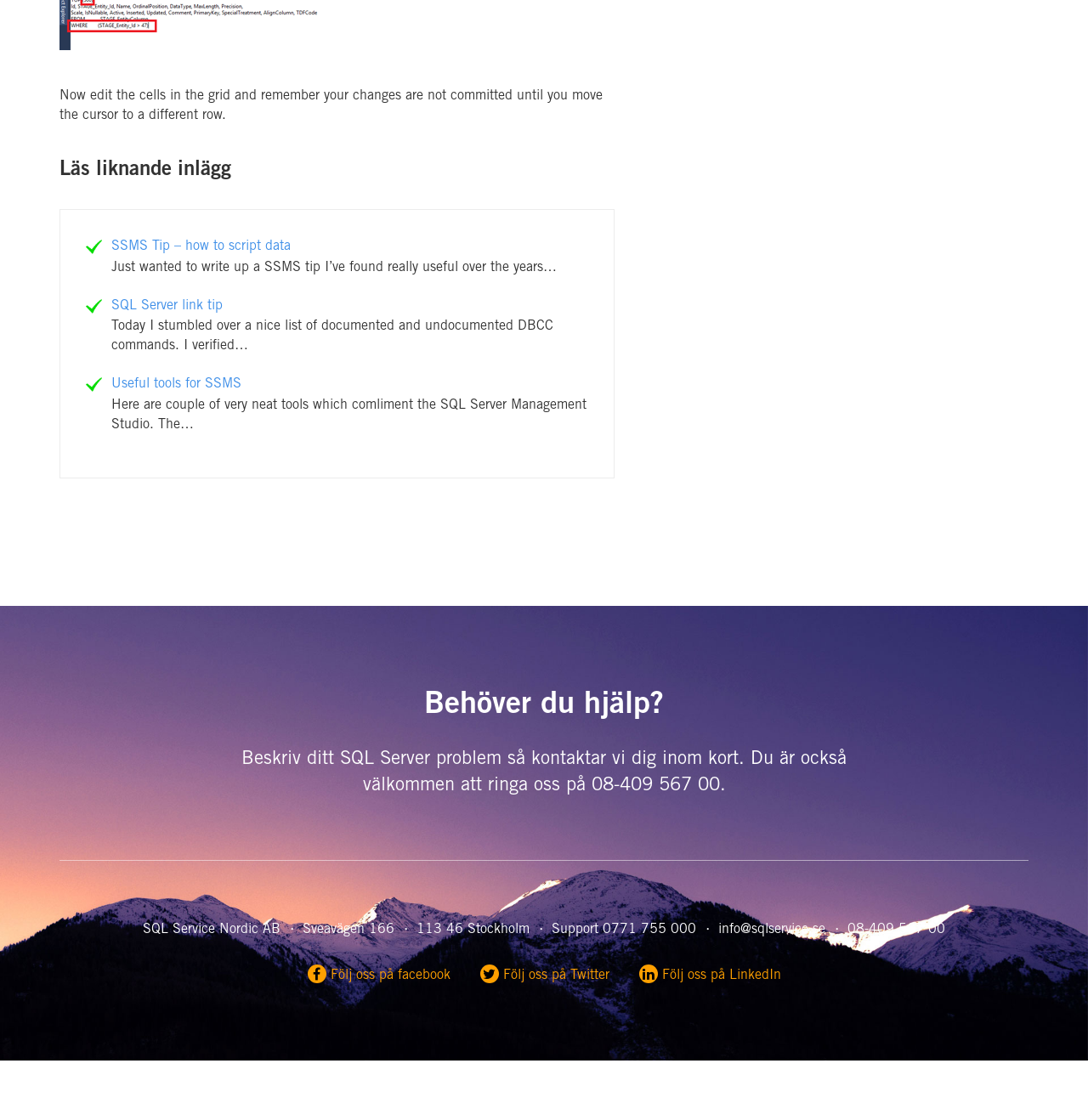What is the purpose of the webpage?
Please elaborate on the answer to the question with detailed information.

The webpage appears to be a blog or resource page that shares tips and resources related to SQL Server, with multiple links to articles and tools, suggesting that the purpose of the webpage is to provide helpful information to users.